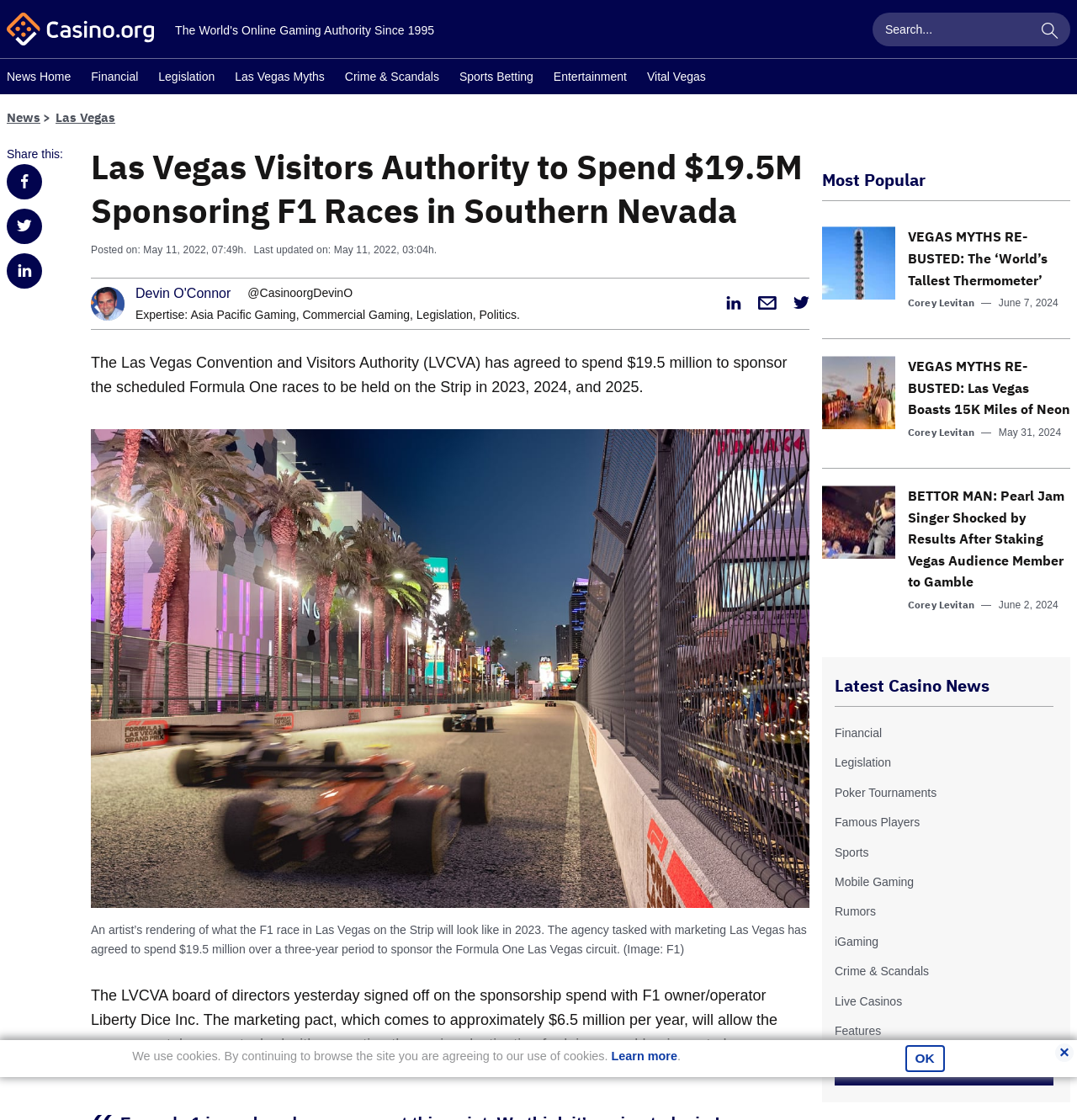Give a one-word or one-phrase response to the question: 
What is the name of the authority that agreed to spend $19.5 million?

Las Vegas Convention and Visitors Authority